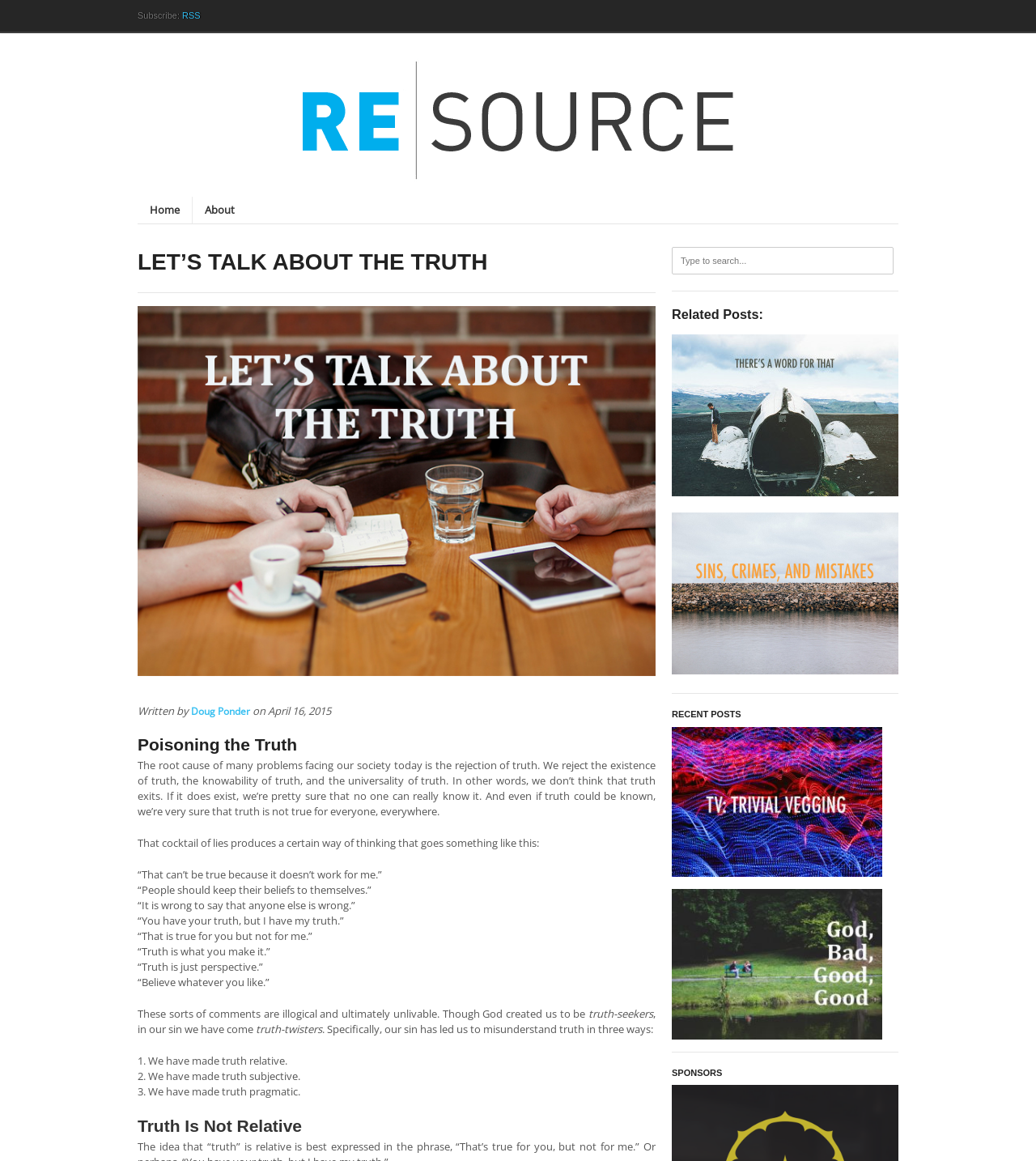Construct a comprehensive caption that outlines the webpage's structure and content.

This webpage is titled "LET'S TALK ABOUT THE TRUTH - RE|SOURCE" and has a prominent heading "LET'S TALK ABOUT THE TRUTH" at the top. Below this heading, there is a horizontal separator line. The webpage has a navigation menu on the top-left side, consisting of links to "Home", "About", and "Remnant Resource", which also has an image associated with it. 

On the top-right side, there is a search bar and a section titled "Related Posts" with links to several articles, including "THERE'S A WORD FOR THAT" and "SINS, CRIMES, AND MISTAKES". Below this section, there is another horizontal separator line.

The main content of the webpage is an article titled "Poisoning the Truth", which discusses the rejection of truth in society. The article is divided into several sections, each with a heading, and includes quotes and statements that illustrate the rejection of truth. The article also has several paragraphs of text that discuss the consequences of rejecting truth.

On the right-hand side of the webpage, there is a section titled "RECENT POSTS" with links to several articles, including "TV: TRIVIAL VEGGING" and "GOOD, BAD, GOOD, GOOD", each with an associated image. Below this section, there is another horizontal separator line, followed by a section titled "SPONSORS".